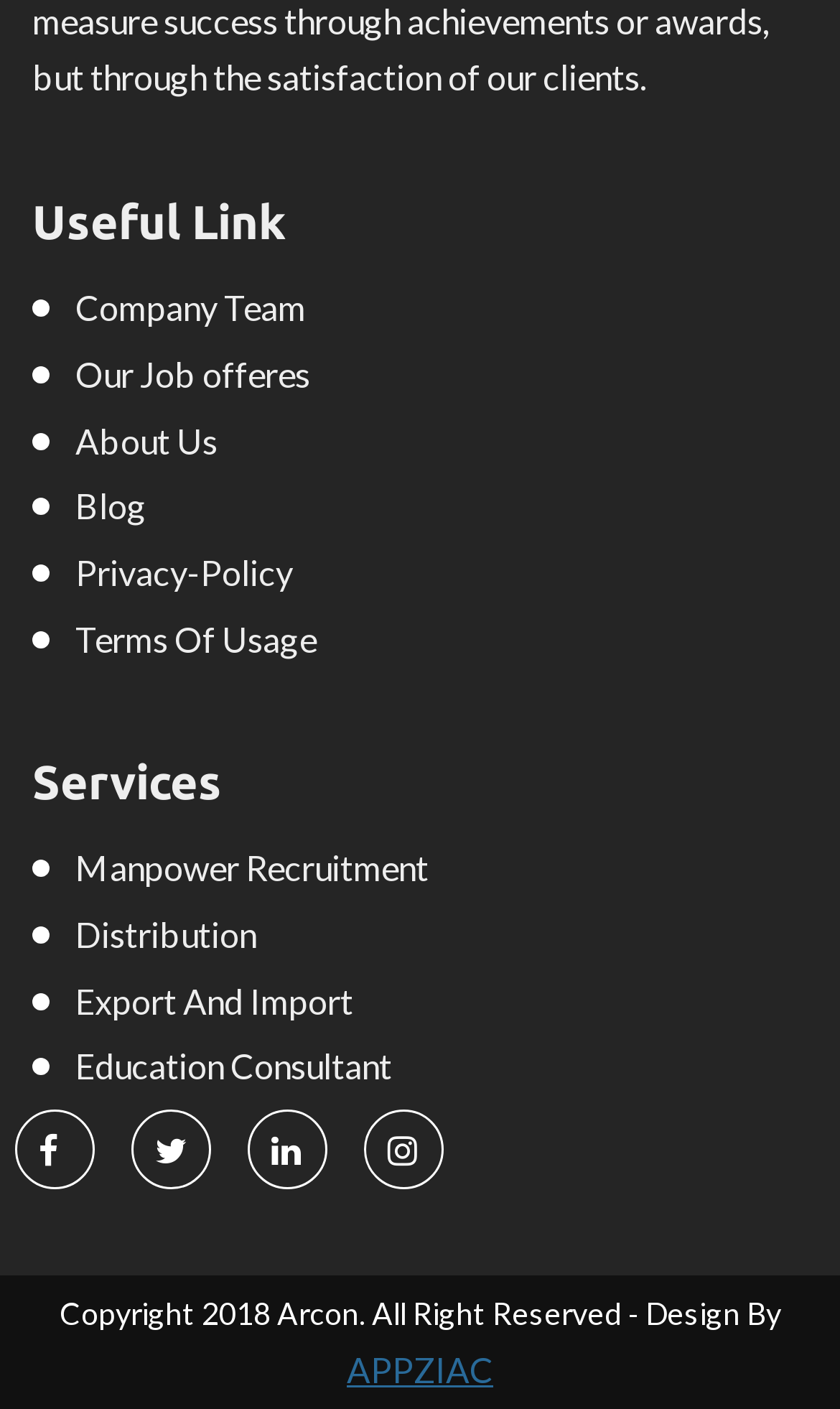Determine the coordinates of the bounding box for the clickable area needed to execute this instruction: "Read the privacy policy".

[0.038, 0.392, 0.349, 0.421]